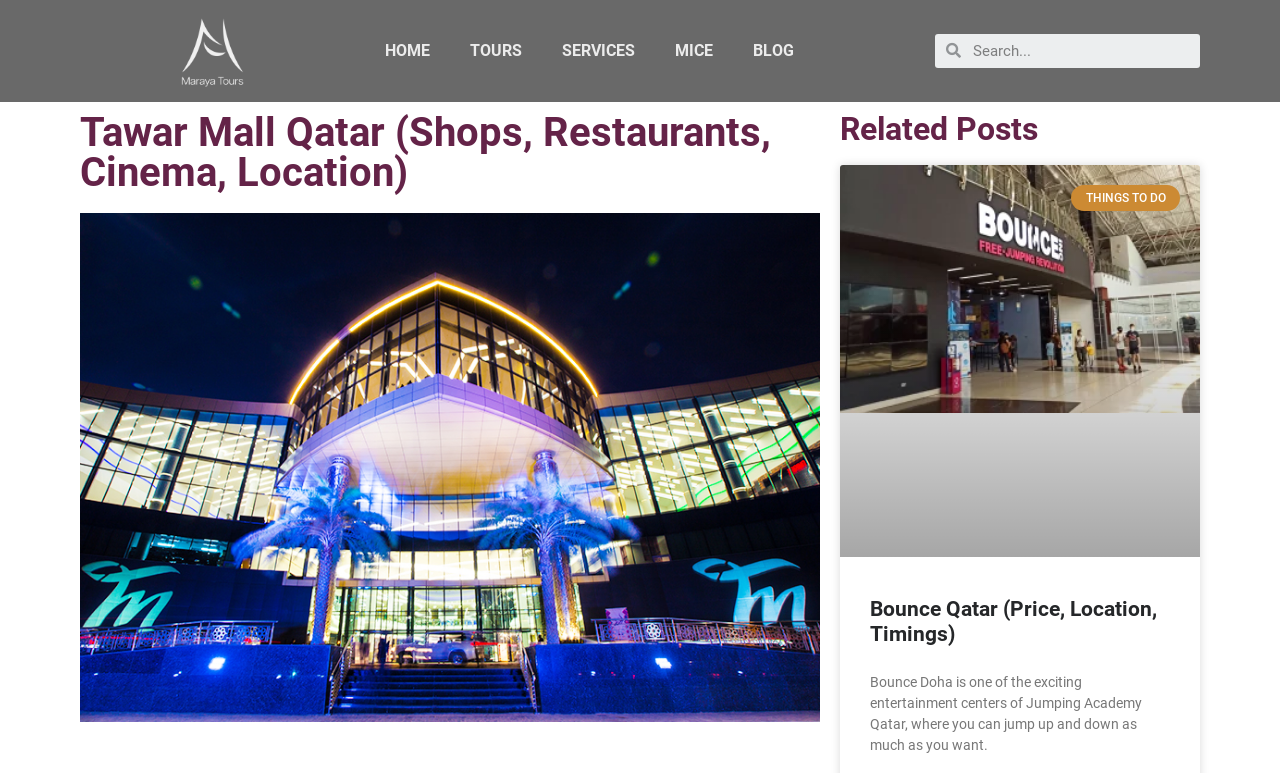Use a single word or phrase to answer the question:
How many navigation links are there?

5